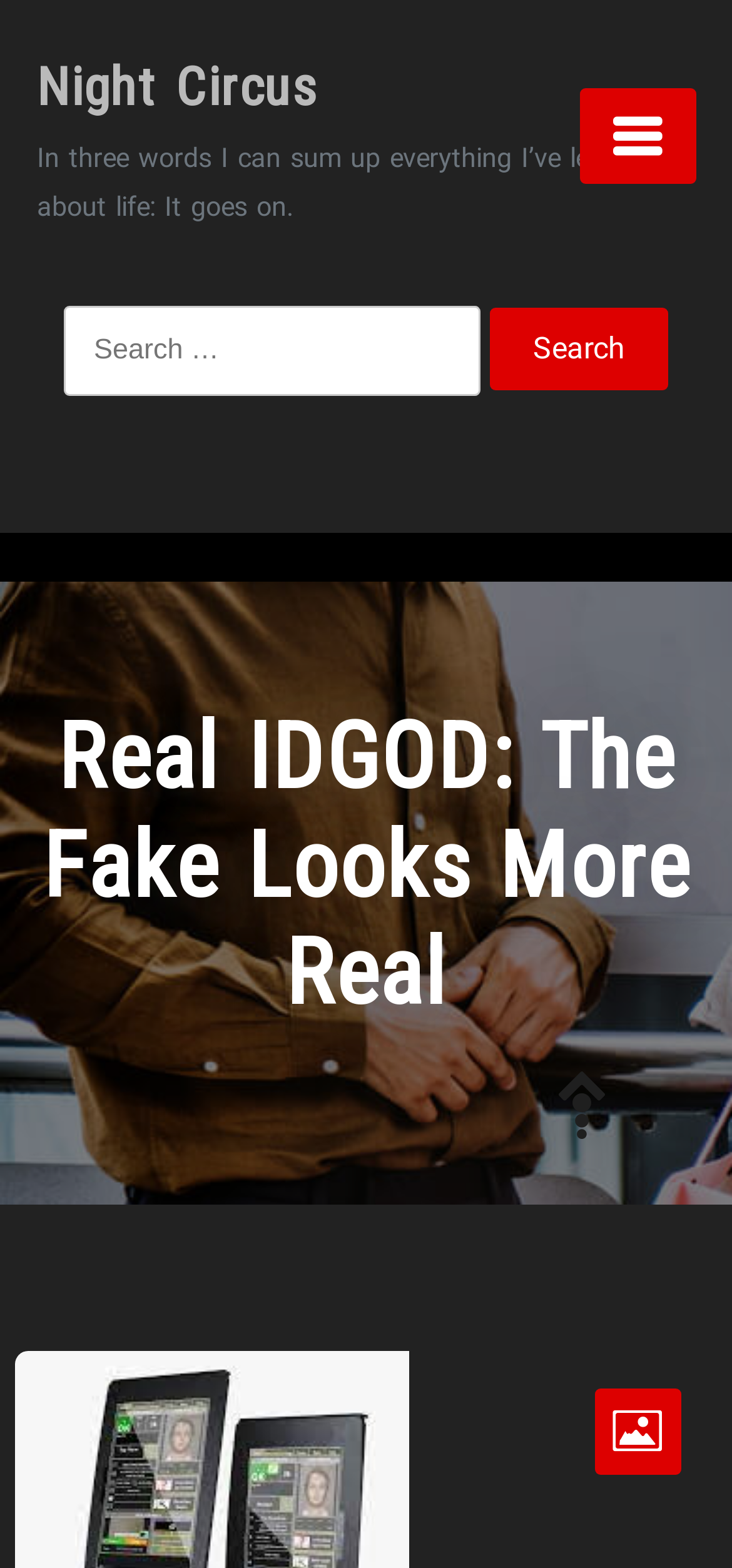What is the position of the link 'Night Circus'?
Please analyze the image and answer the question with as much detail as possible.

I determined the position of the link 'Night Circus' by looking at its bounding box coordinates [0.05, 0.036, 0.435, 0.075] which indicate that it is located at the top-left of the webpage.